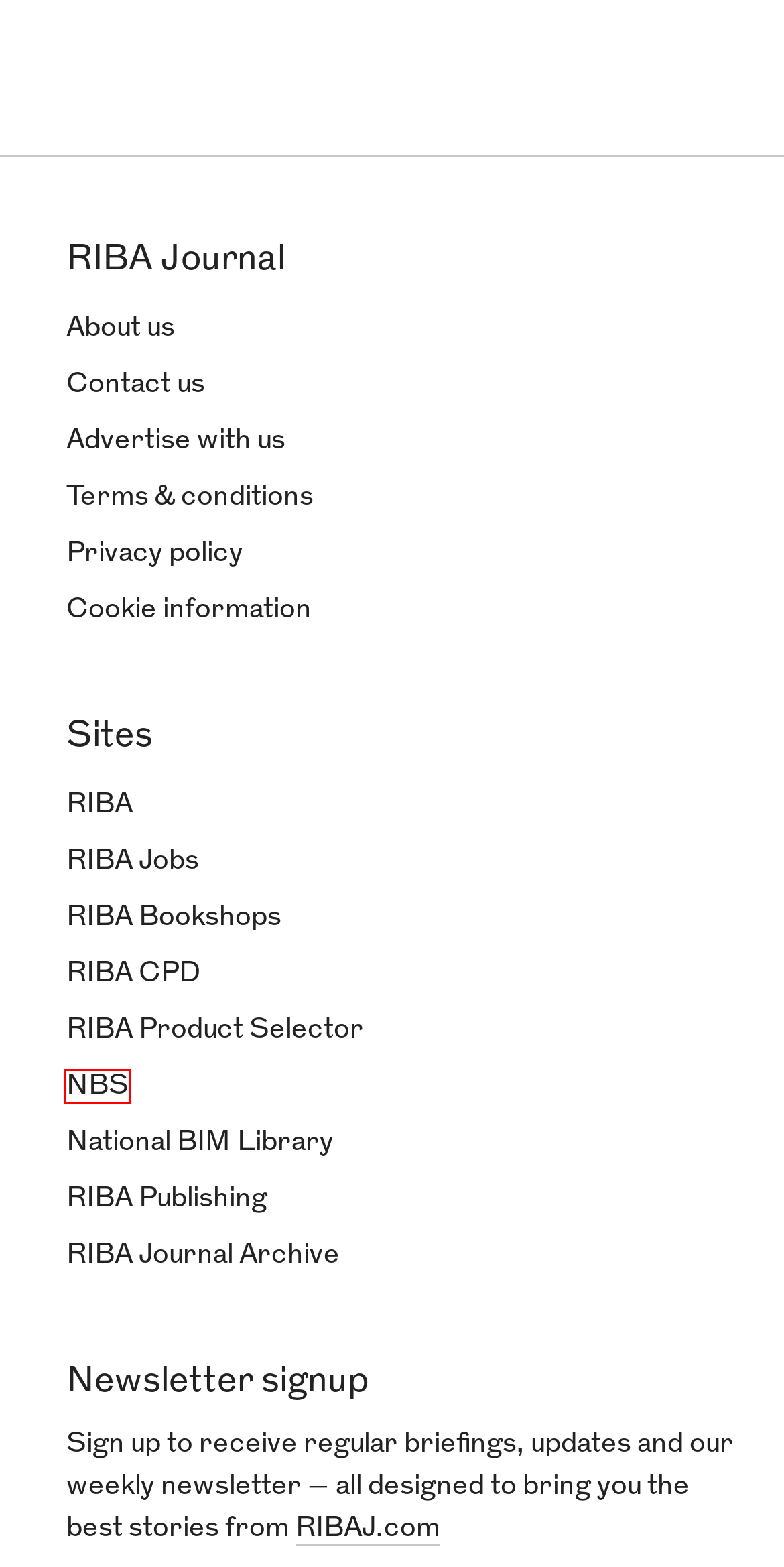Consider the screenshot of a webpage with a red bounding box around an element. Select the webpage description that best corresponds to the new page after clicking the element inside the red bounding box. Here are the candidates:
A. NBS Source
B. ribacpd.com - RIBA approved CPD material
C. NBS BIM Library - the new home of the National BIM Library
D. The Archive | Design in the making
E. Connected Construction Information | NBS
F. RIBA Books
G. RIBA Jobs | jobs | Choose from 106 live vacancies
H. RIBA Publishing

E